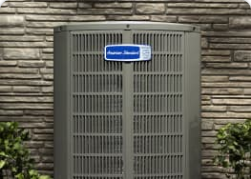What surrounds the base of the air conditioning unit?
Please look at the screenshot and answer using one word or phrase.

Lush greenery